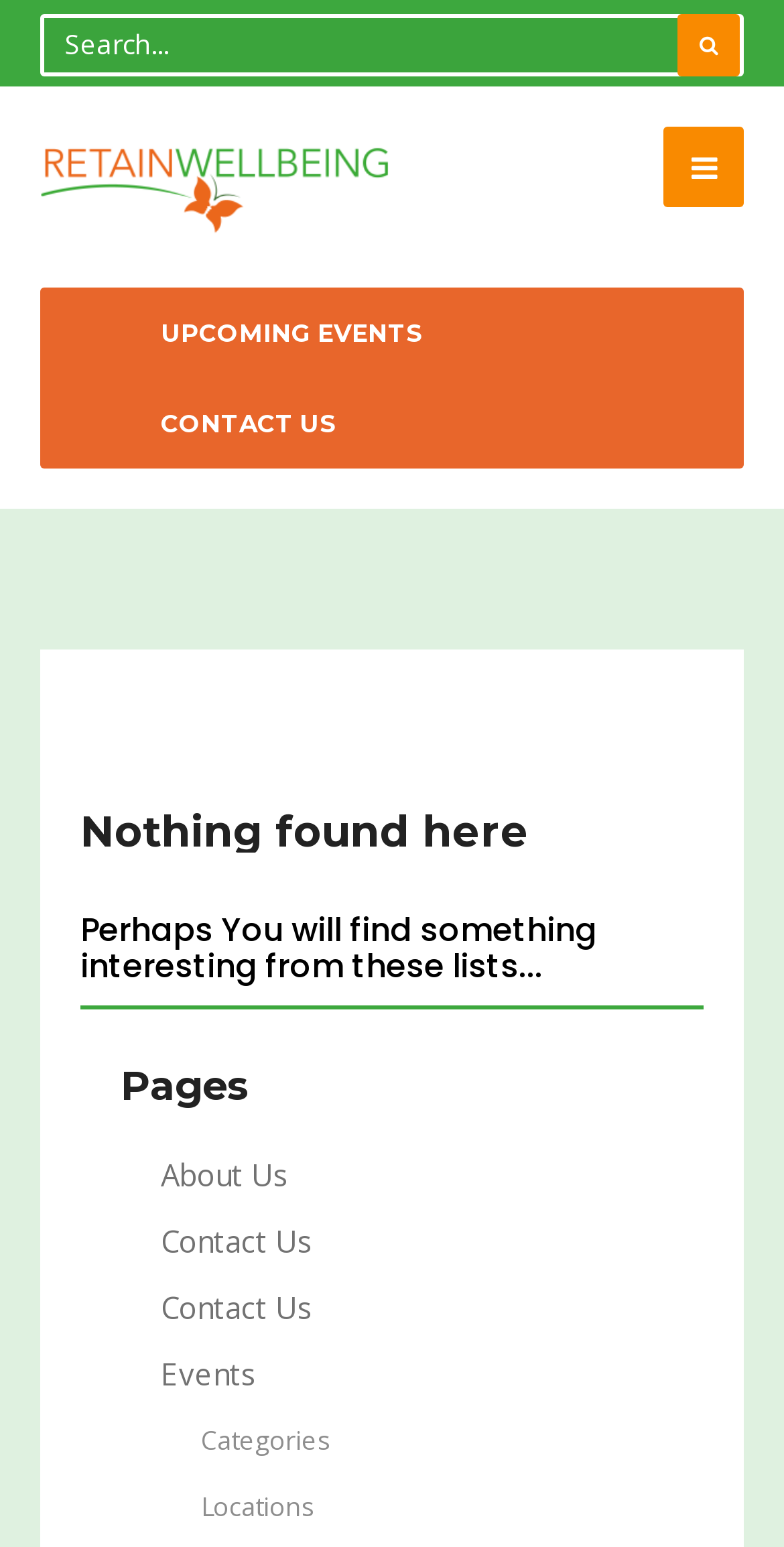How many categories are listed on the page?
Based on the image, please offer an in-depth response to the question.

I found a link 'Categories' which is the only category listed on the page, so I answered it as 1.